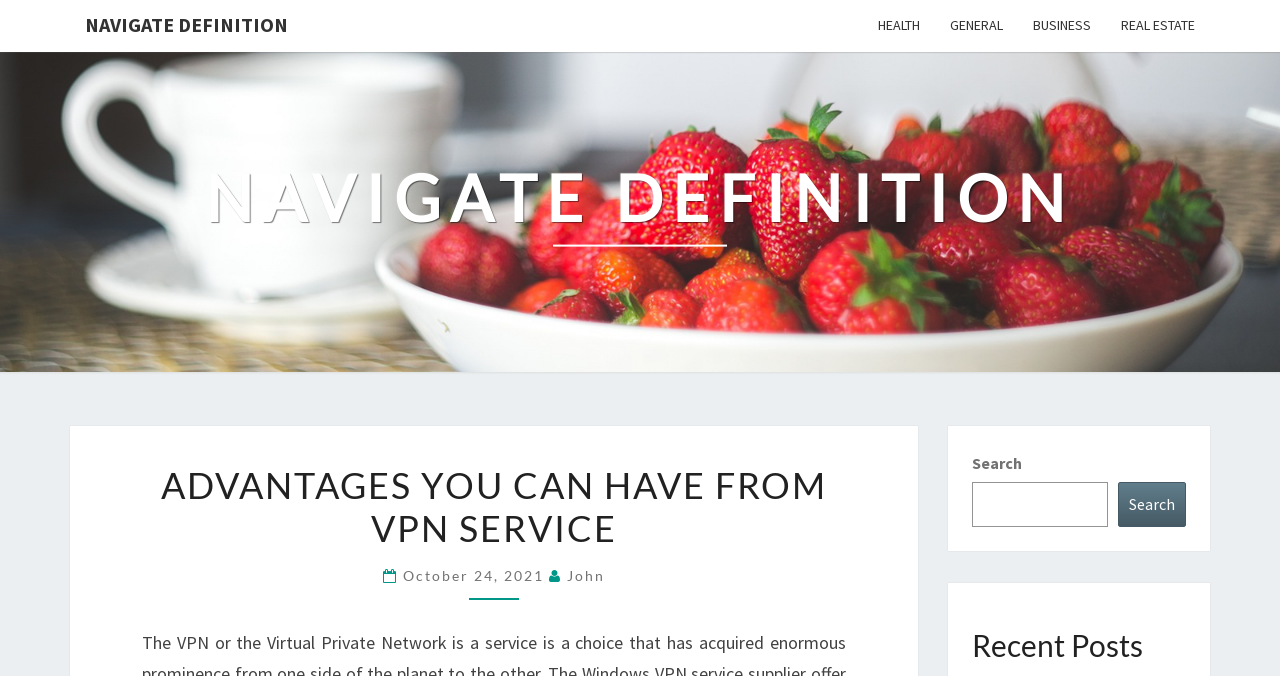Based on the element description General, identify the bounding box of the UI element in the given webpage screenshot. The coordinates should be in the format (top-left x, top-left y, bottom-right x, bottom-right y) and must be between 0 and 1.

[0.73, 0.0, 0.795, 0.077]